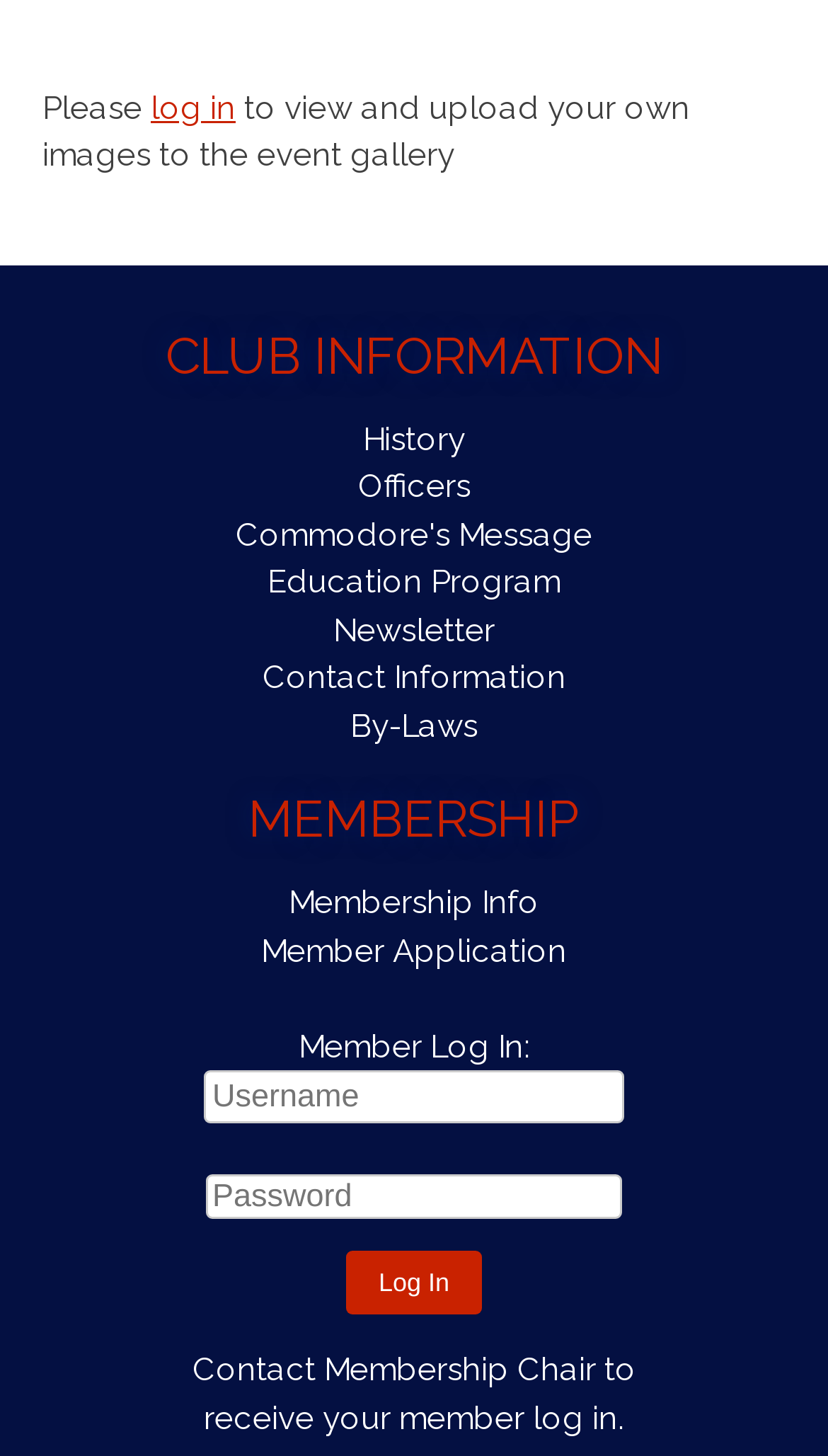What is required to log in as a member?
Based on the image, answer the question in a detailed manner.

Based on the webpage, to log in as a member, one needs to provide a username and password, as indicated by the required text fields for 'Username' and 'Password'.